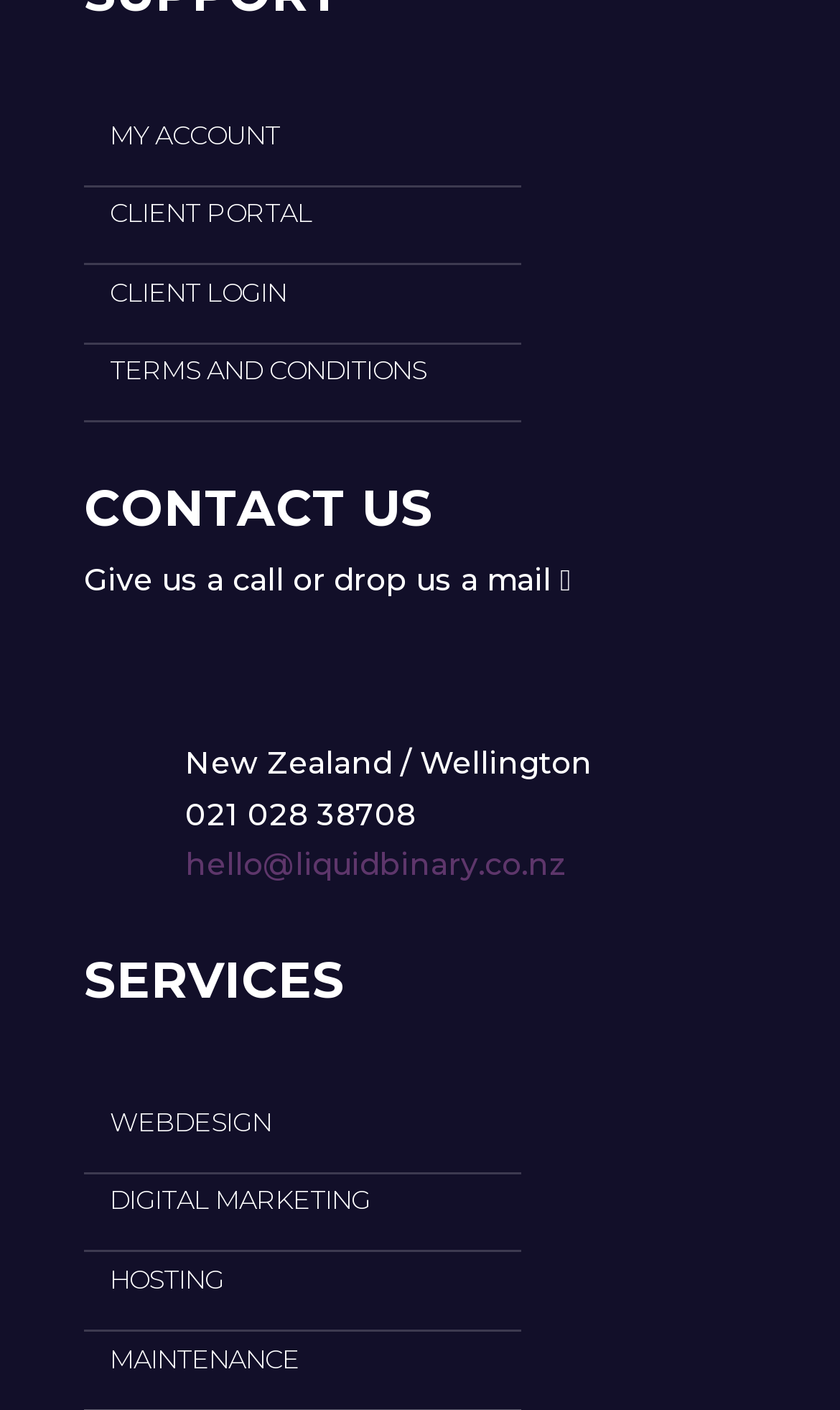How many links are in the top section?
Refer to the image and provide a detailed answer to the question.

The top section of the webpage contains three links: 'MY ACCOUNT', 'CLIENT PORTAL', and 'CLIENT LOGIN'.